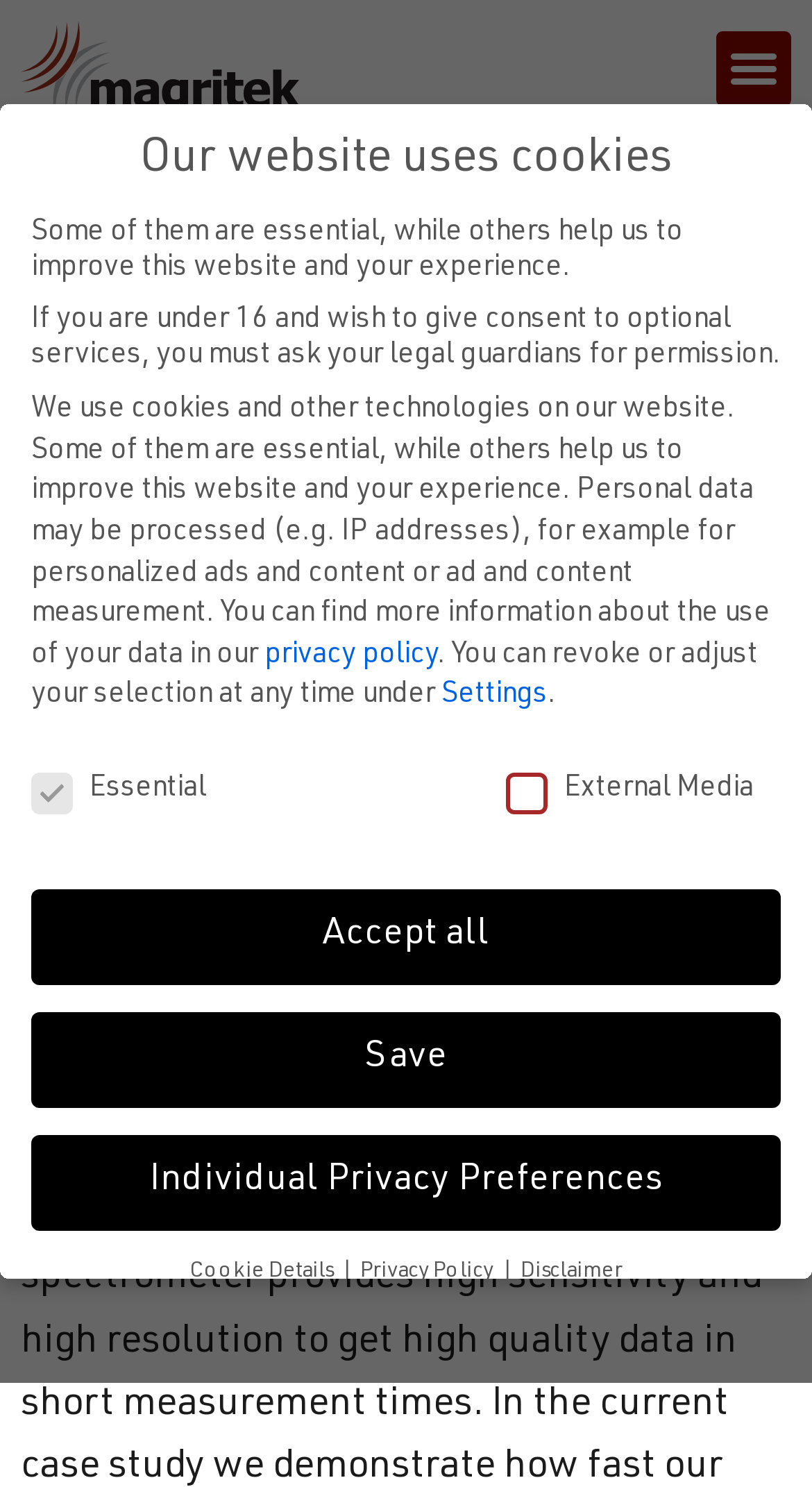Could you highlight the region that needs to be clicked to execute the instruction: "Follow on Facebook"?

None